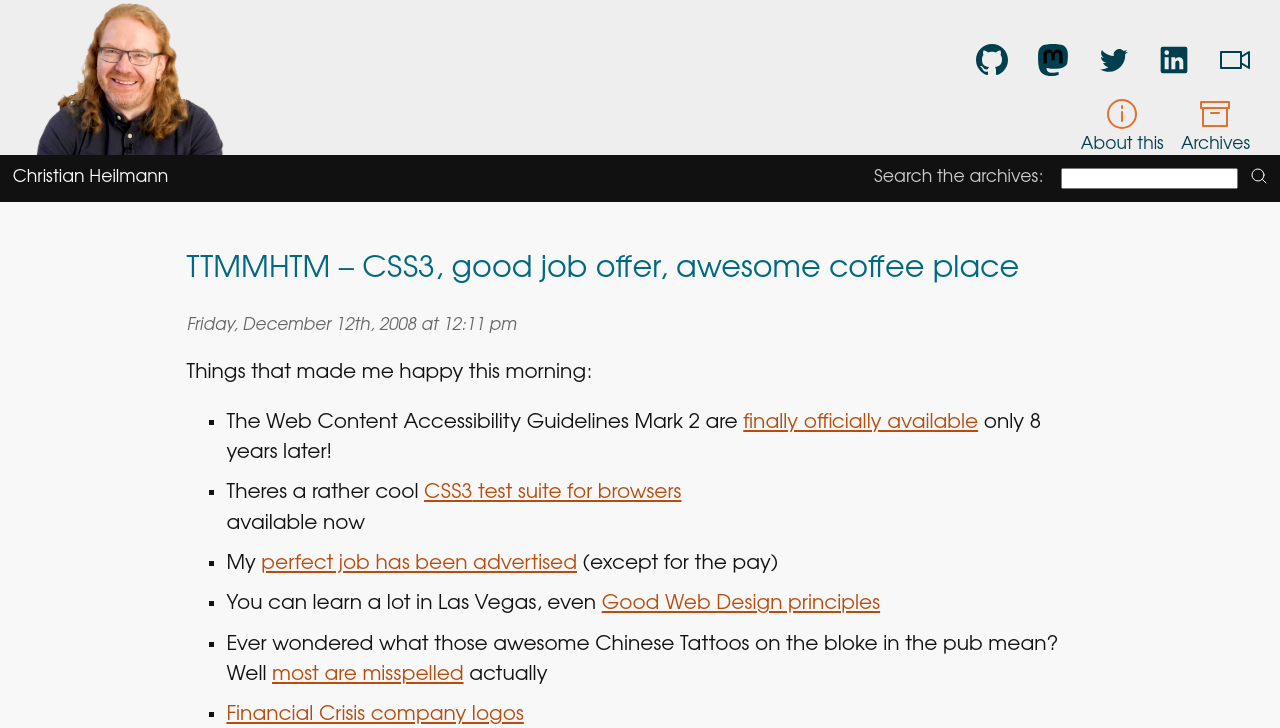Please determine the bounding box coordinates for the element that should be clicked to follow these instructions: "Learn about Financial Crisis company logos".

[0.177, 0.969, 0.409, 0.996]